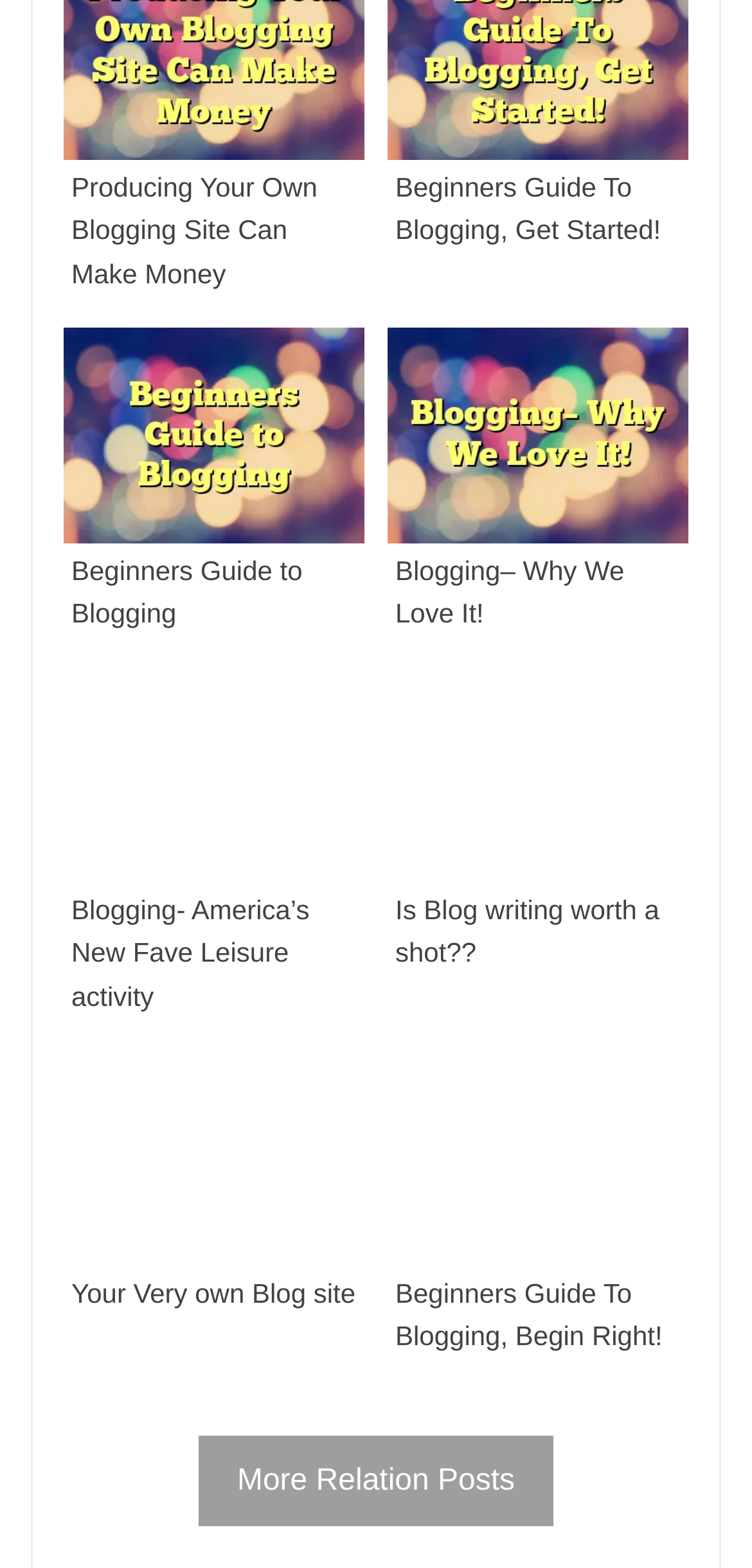How many unique topics are discussed on the webpage?
We need a detailed and meticulous answer to the question.

I analyzed the link texts and found 5 unique topics: 'Producing Your Own Blogging Site Can Make Money', 'Beginners Guide To Blogging', 'Blogging– Why We Love It!', 'Blogging- America’s New Fave Leisure activity', and 'Is Blog writing worth a shot??'.